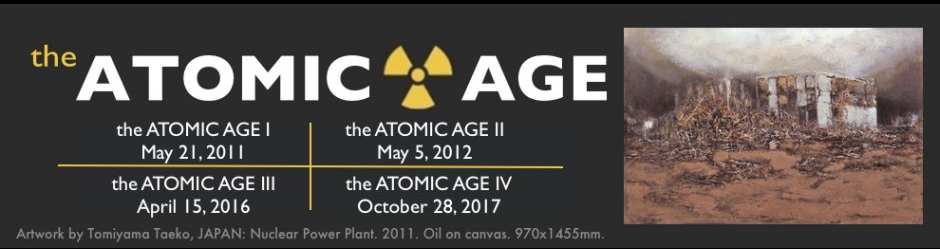Provide a short answer to the following question with just one word or phrase: What is the medium used to create the artwork?

Oil on canvas